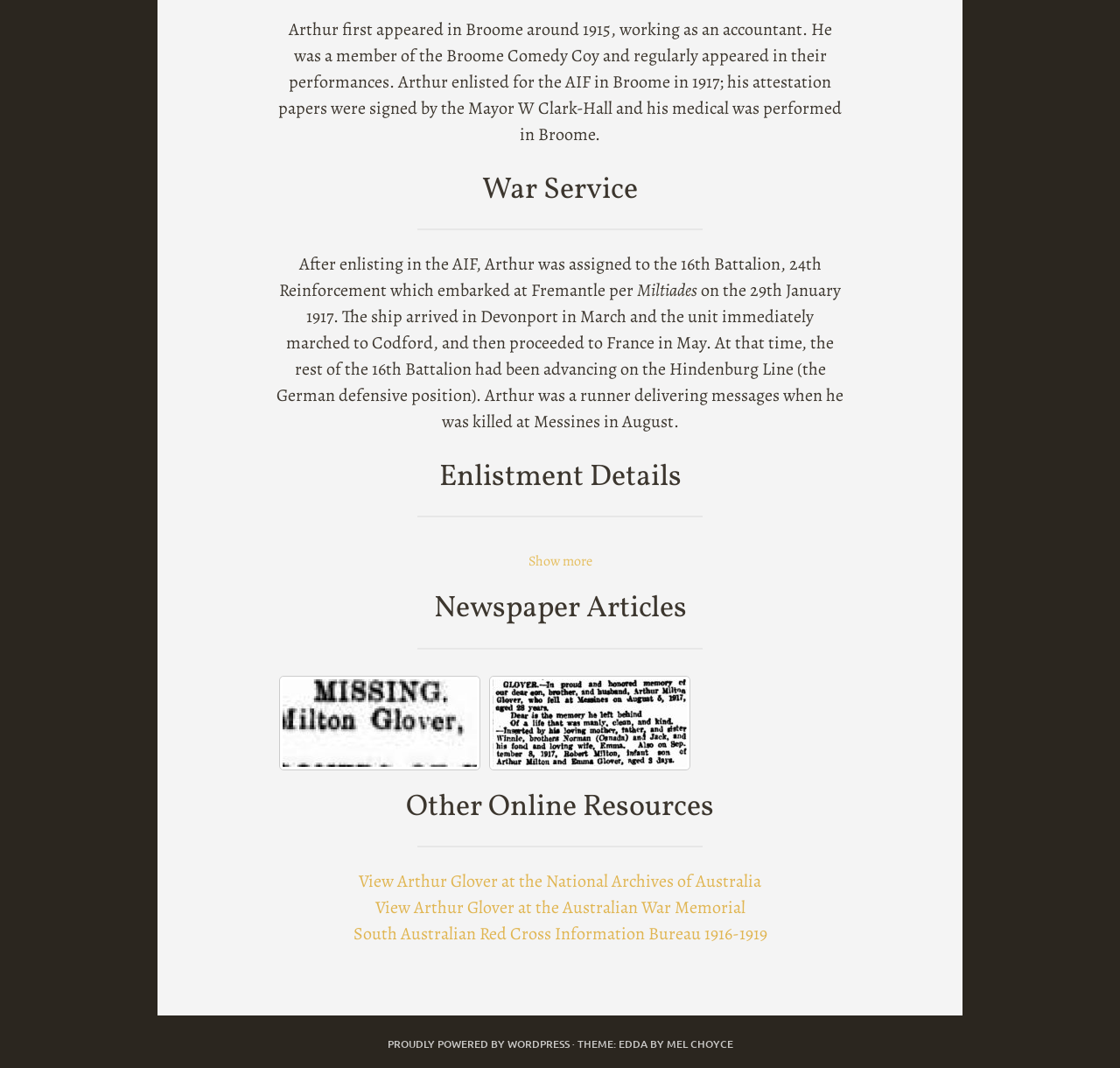Based on the element description input value="green" name="FavoriteColor" placeholder="FavoriteColor" value="green", identify the bounding box coordinates for the UI element. The coordinates should be in the format (top-left x, top-left y, bottom-right x, bottom-right y) and within the 0 to 1 range.

None